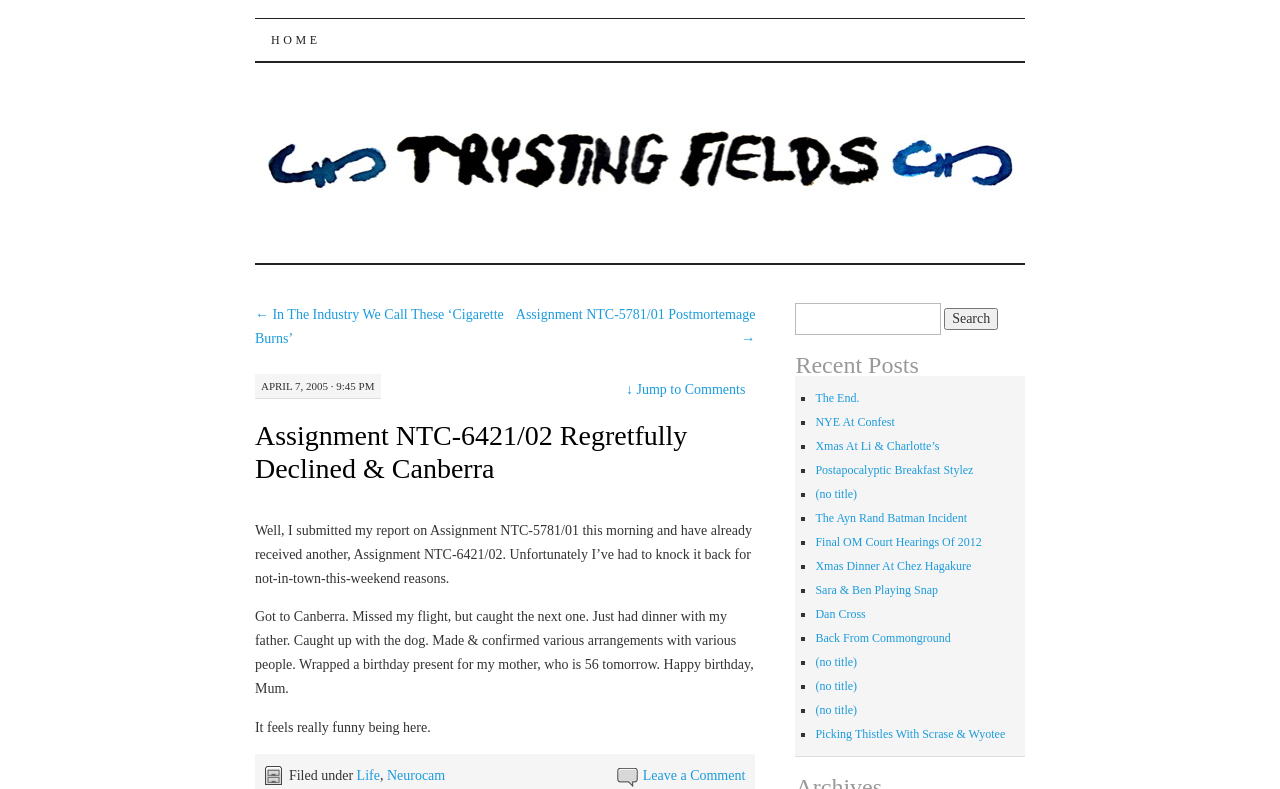Please locate the bounding box coordinates of the element that needs to be clicked to achieve the following instruction: "Search for something". The coordinates should be four float numbers between 0 and 1, i.e., [left, top, right, bottom].

[0.621, 0.384, 0.801, 0.424]